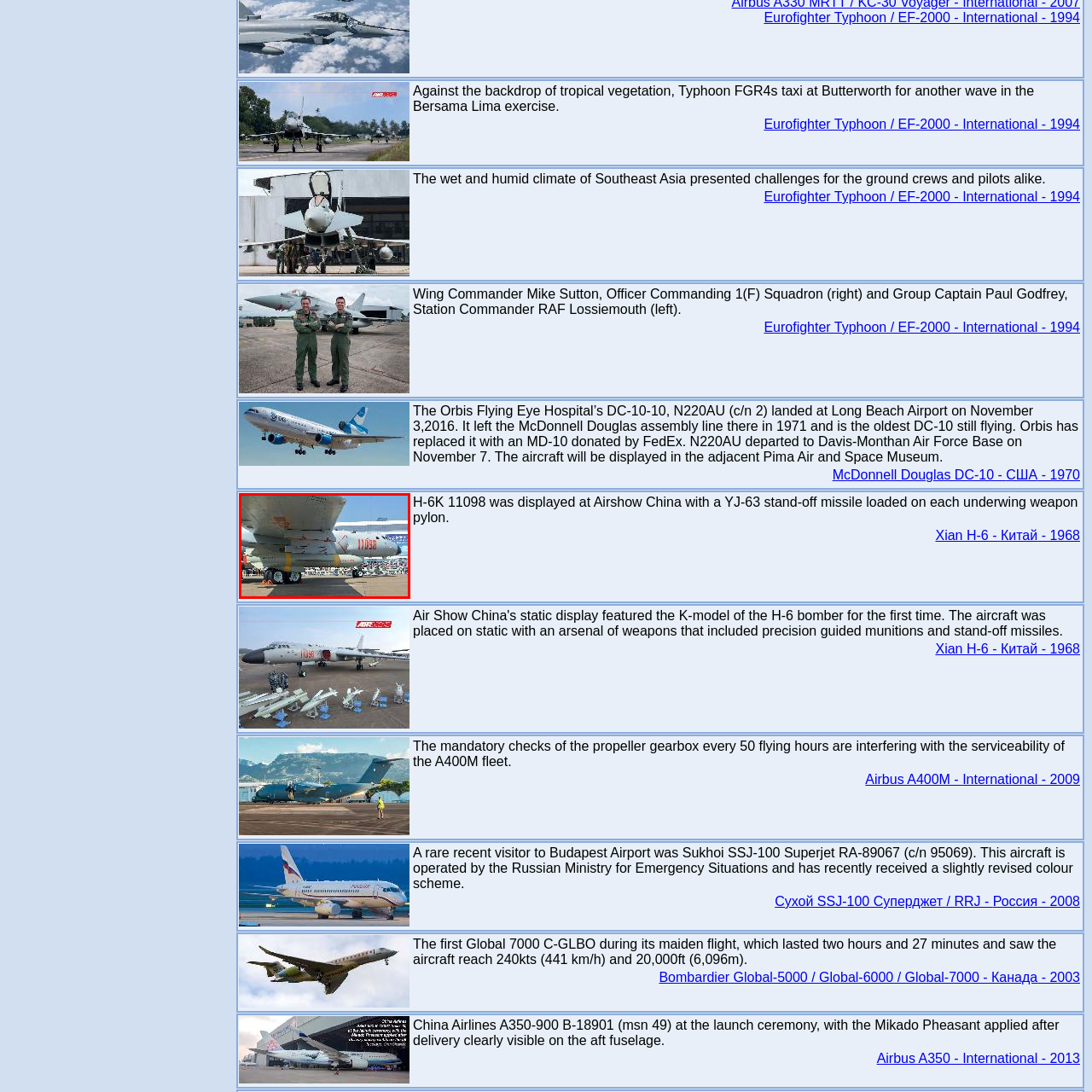Carefully describe the image located within the red boundary.

The image showcases an H-6K bomber displayed at Airshow China, featuring the aircraft's distinctive exterior with the identification number "11098" visible. Notable is the weaponry mounted under each wing, specifically the YJ-63 stand-off missiles, showcasing the aircraft's combat capabilities. The backdrop includes a blurred audience and a convention center, emphasizing the event's significance in showcasing military aviation technology. This aircraft represents a key part of China's aerial fleet, illustrating both technological advancements and military readiness.